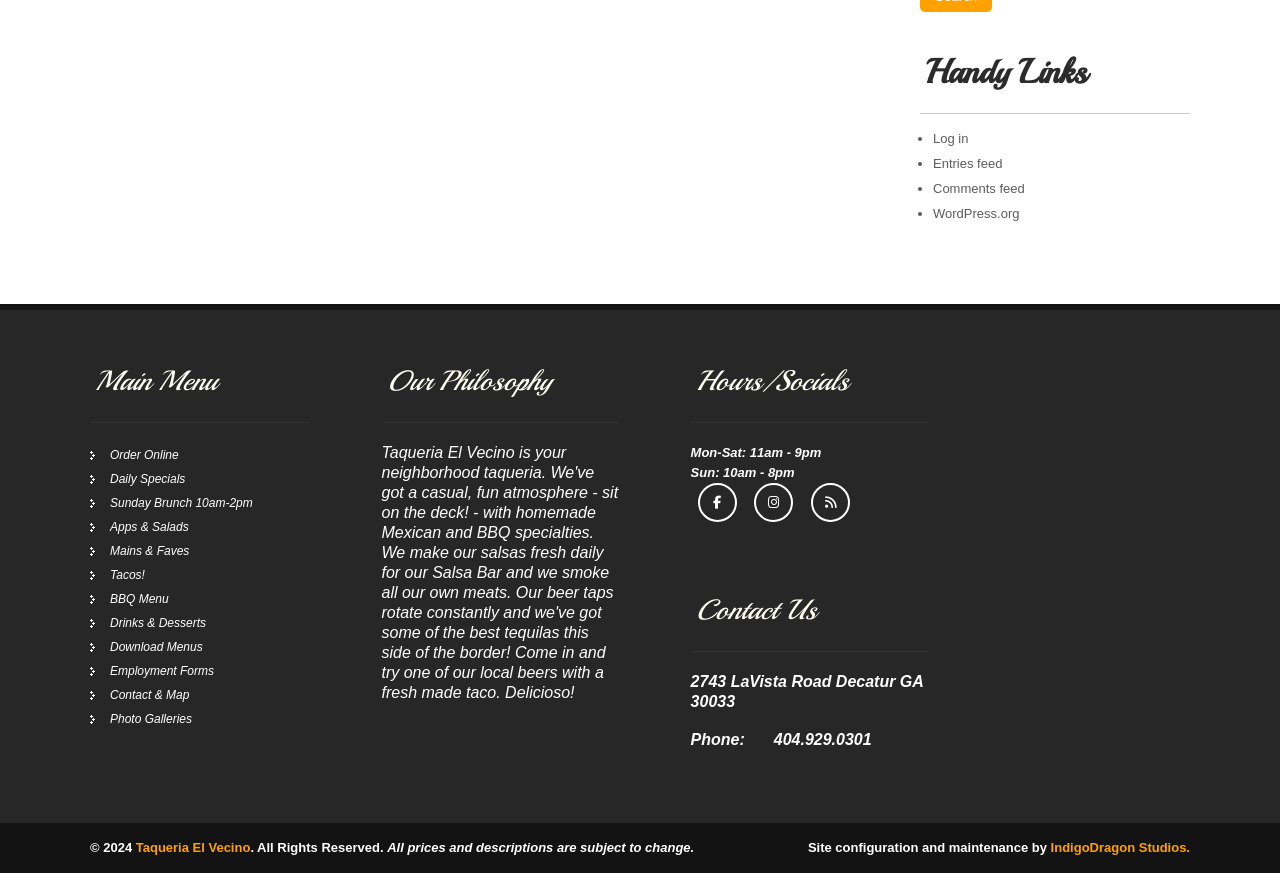Can you find the bounding box coordinates for the element that needs to be clicked to execute this instruction: "Contact Us"? The coordinates should be given as four float numbers between 0 and 1, i.e., [left, top, right, bottom].

[0.54, 0.669, 0.725, 0.747]